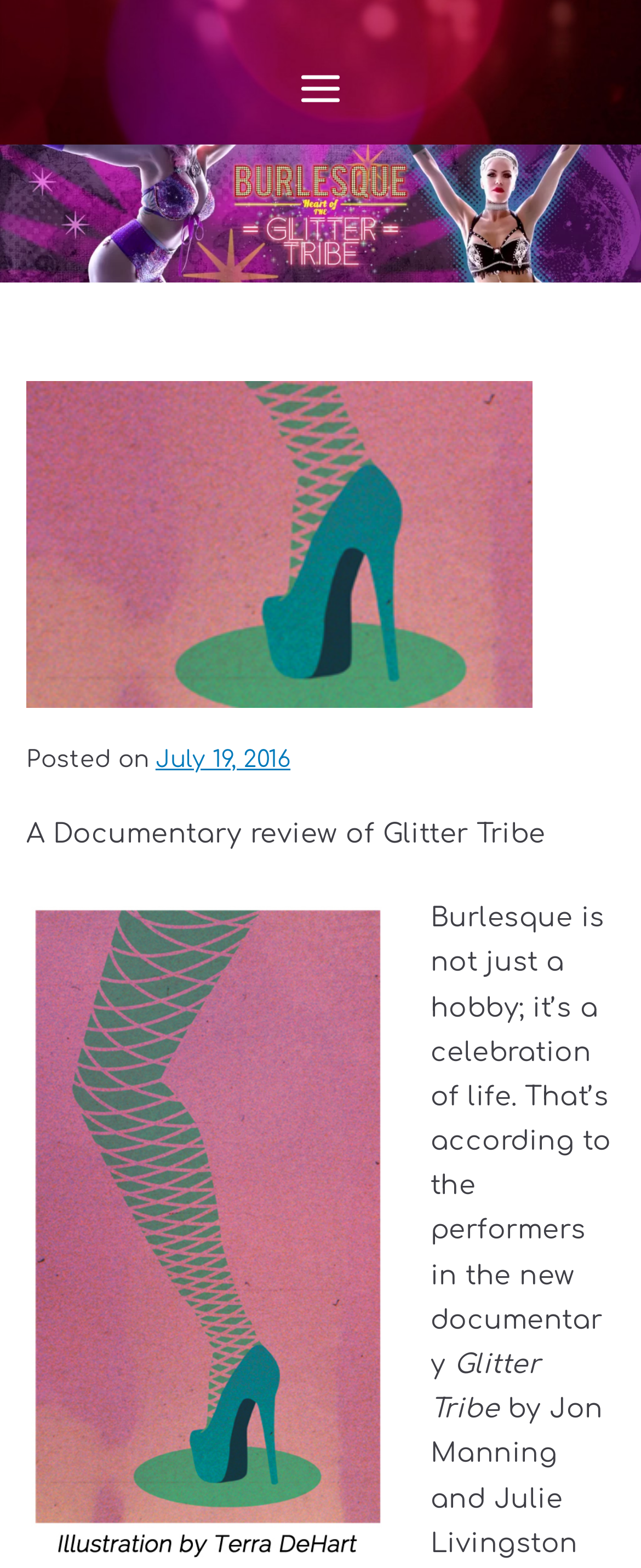Based on the image, please elaborate on the answer to the following question:
What is the name of the movie?

The name of the movie is mentioned in the link 'Glitter Tribe The Movie' which is located at the top of the webpage.